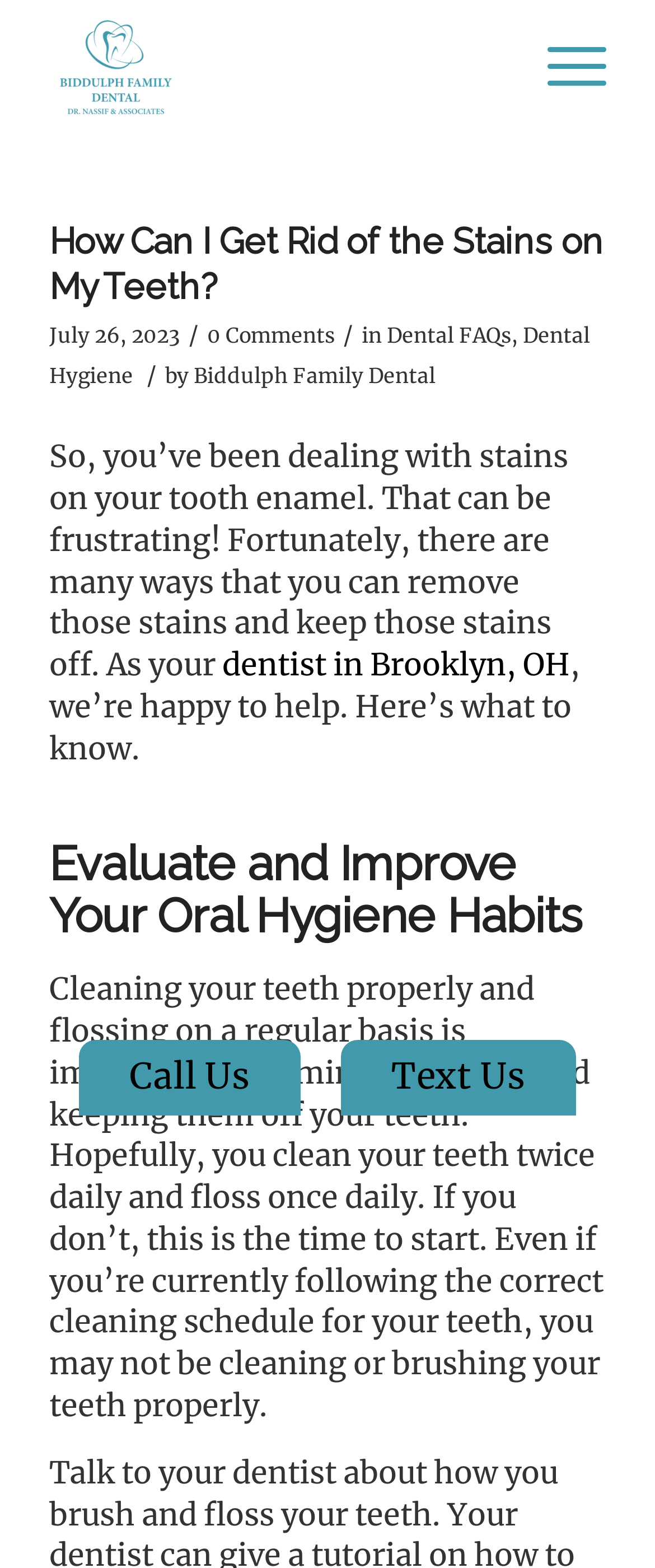Pinpoint the bounding box coordinates of the clickable area necessary to execute the following instruction: "go to home page". The coordinates should be given as four float numbers between 0 and 1, namely [left, top, right, bottom].

None